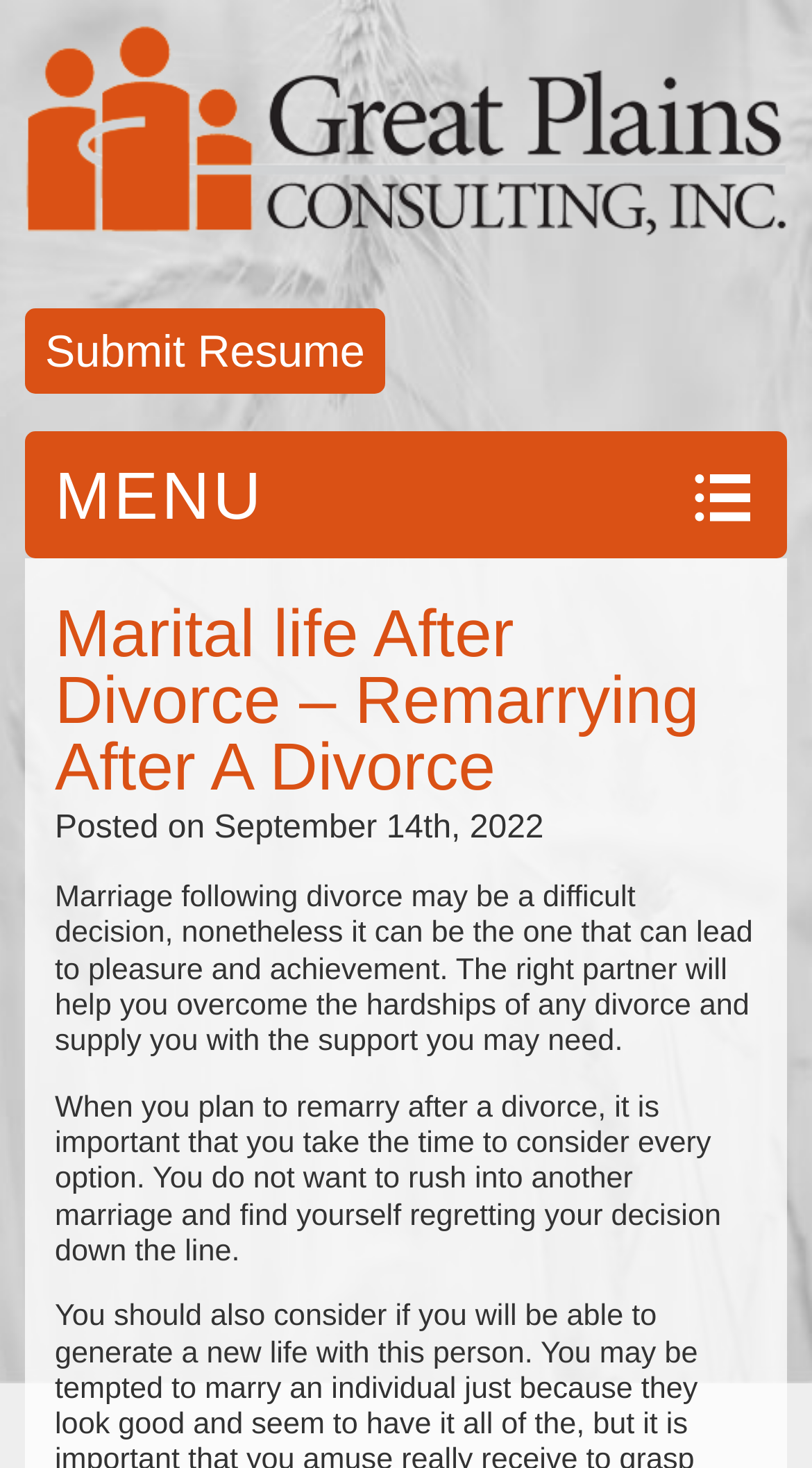What should one do when planning to remarry after a divorce?
Please answer the question with a detailed response using the information from the screenshot.

According to the article, when planning to remarry after a divorce, it is important to take the time to consider every option, so as not to rush into another marriage and regret the decision later.